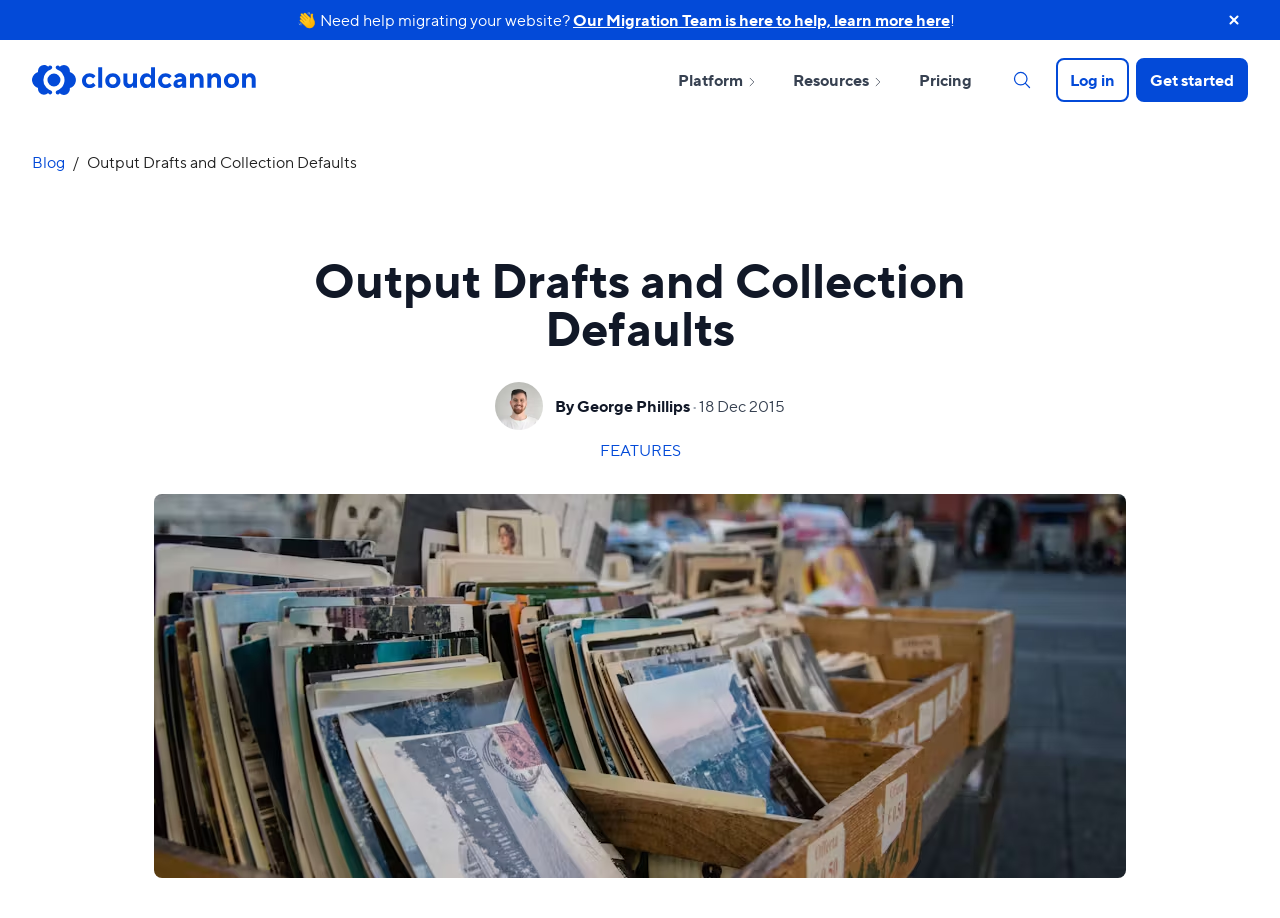Determine the bounding box coordinates of the clickable region to carry out the instruction: "Get started with CloudCannon".

[0.888, 0.063, 0.975, 0.111]